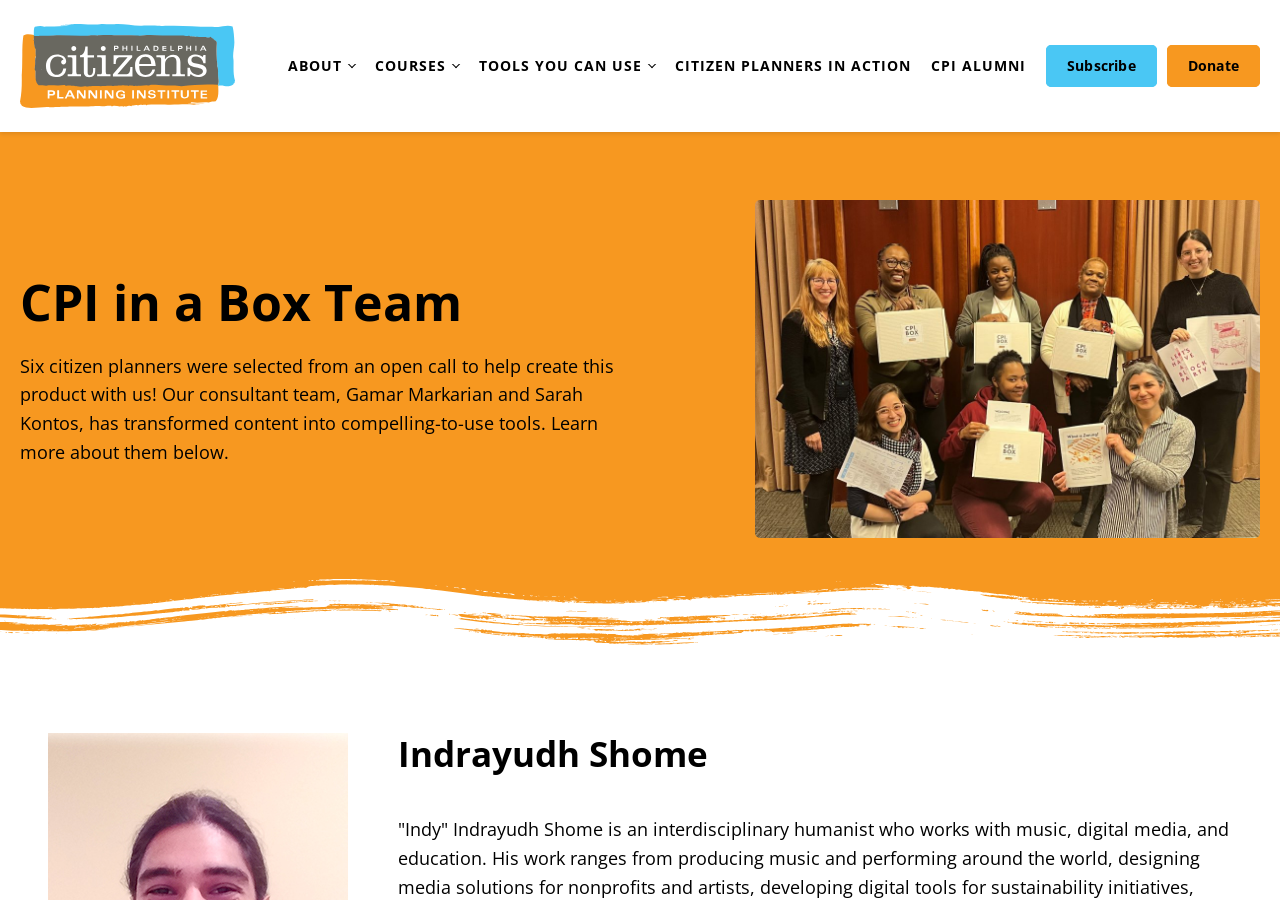Please specify the bounding box coordinates for the clickable region that will help you carry out the instruction: "Click the COURSES button".

[0.293, 0.06, 0.359, 0.087]